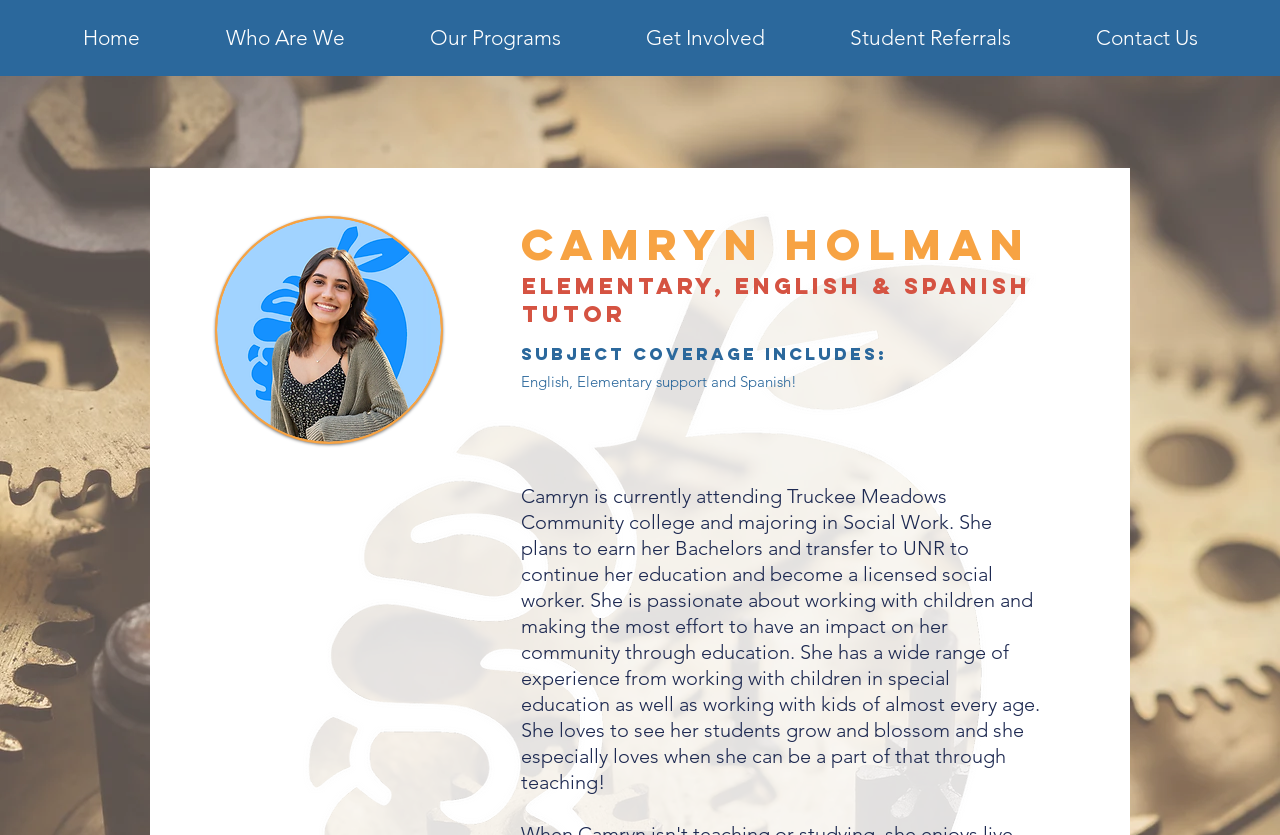Locate the UI element described by Nowhere Band in the provided webpage screenshot. Return the bounding box coordinates in the format (top-left x, top-left y, bottom-right x, bottom-right y), ensuring all values are between 0 and 1.

None